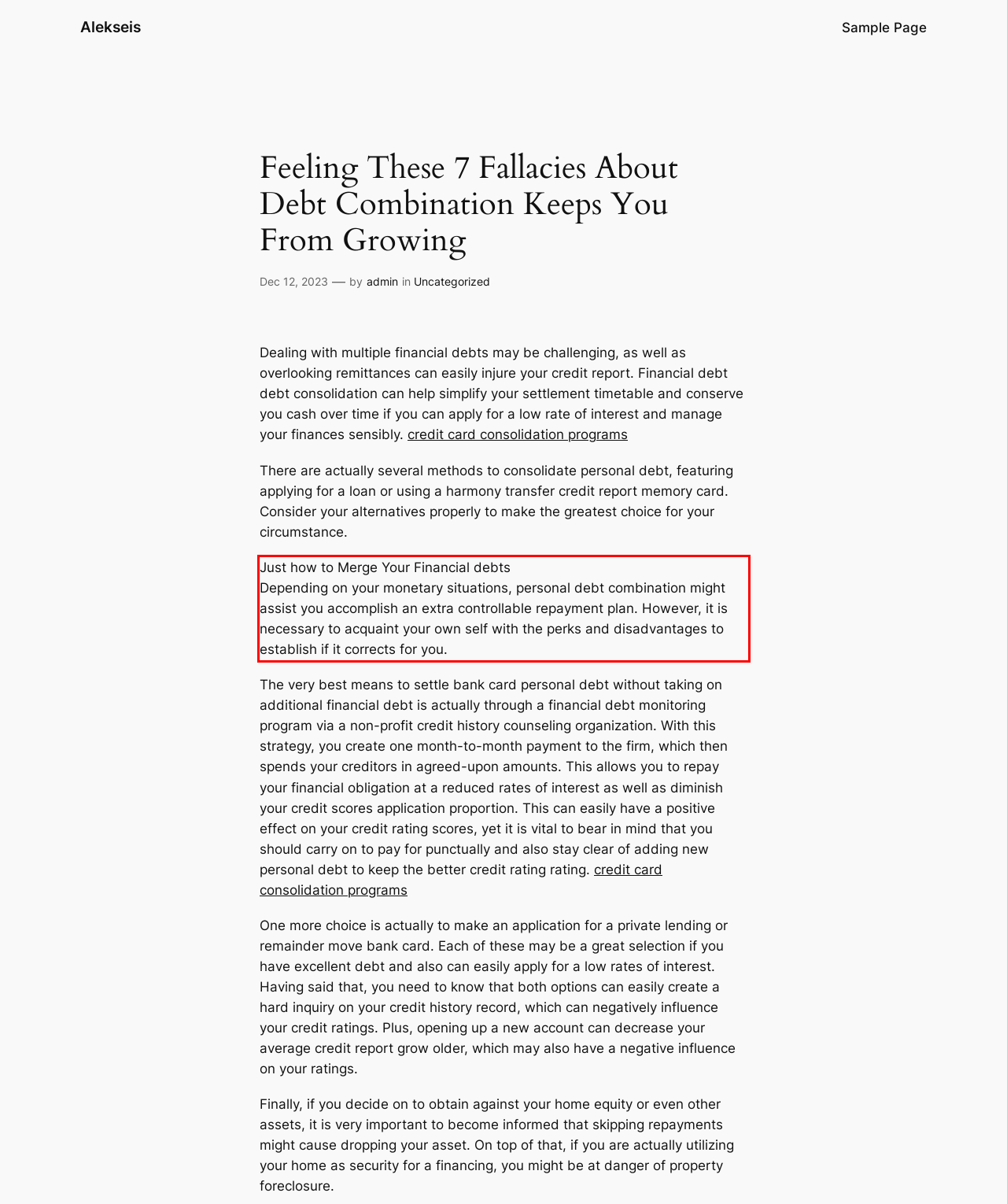Please use OCR to extract the text content from the red bounding box in the provided webpage screenshot.

Just how to Merge Your Financial debts Depending on your monetary situations, personal debt combination might assist you accomplish an extra controllable repayment plan. However, it is necessary to acquaint your own self with the perks and disadvantages to establish if it corrects for you.